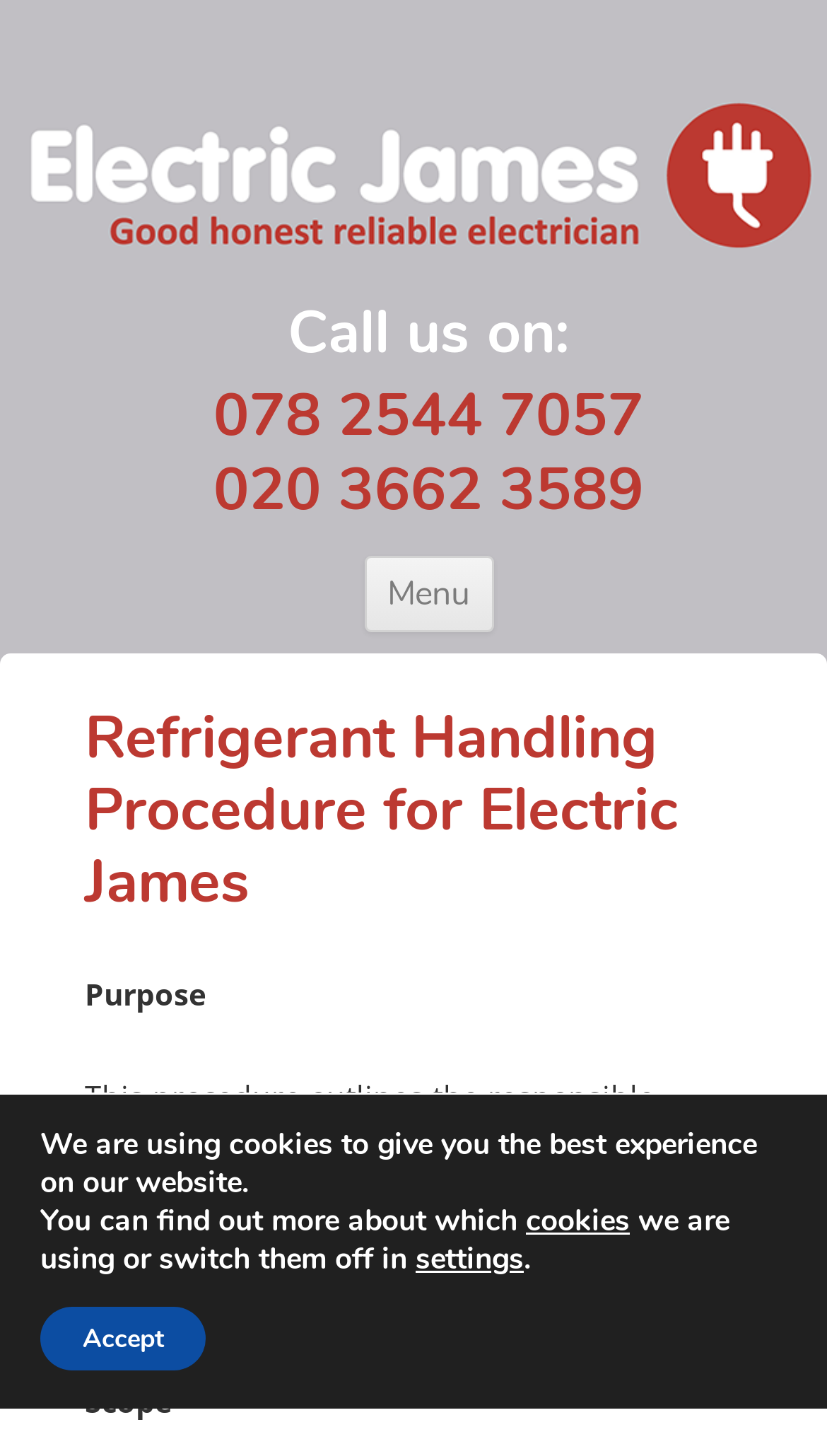What is the scope of this procedure?
Using the visual information from the image, give a one-word or short-phrase answer.

Applies to the owner